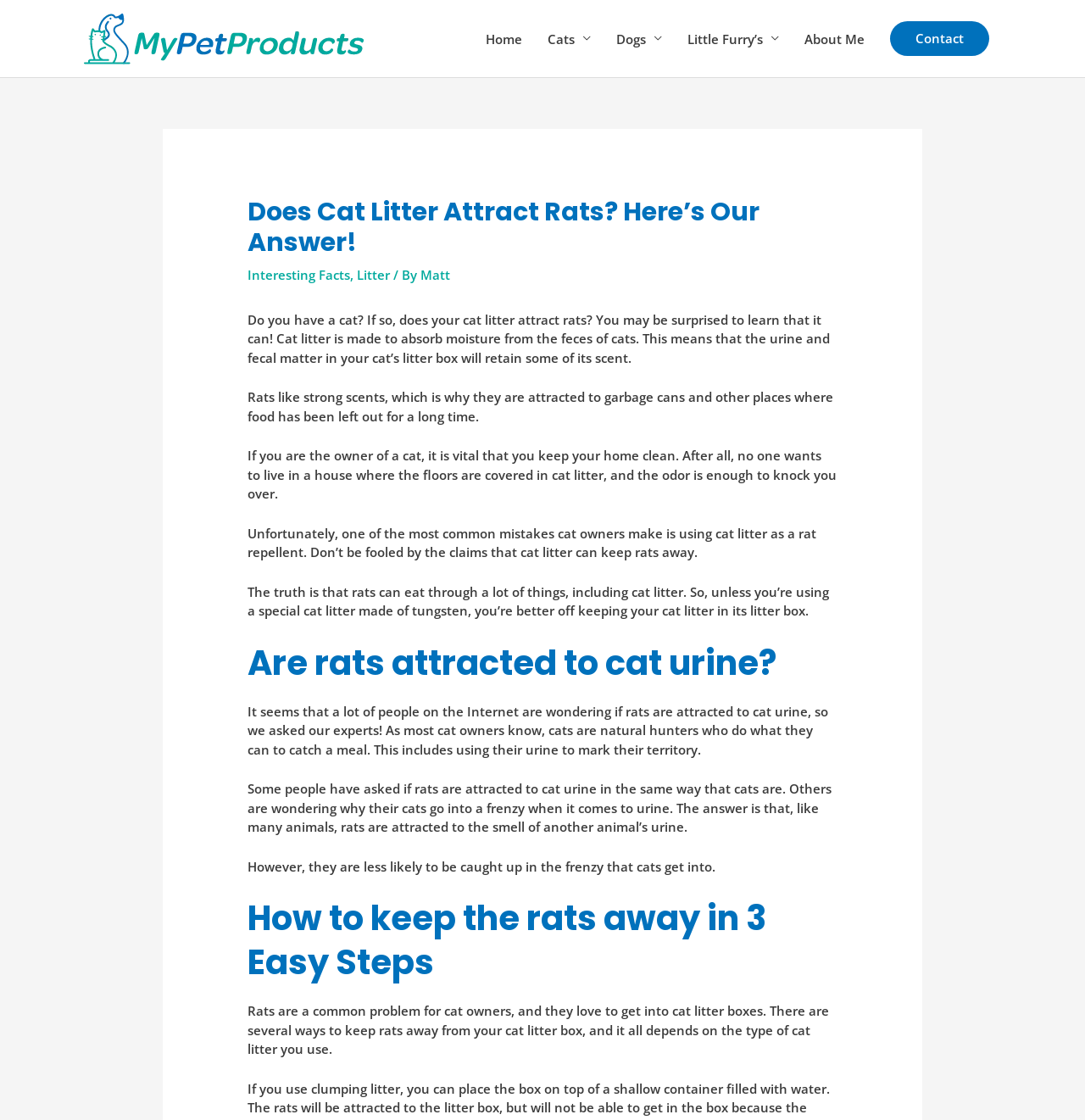Using the webpage screenshot, locate the HTML element that fits the following description and provide its bounding box: "Interesting Facts".

[0.228, 0.238, 0.323, 0.253]